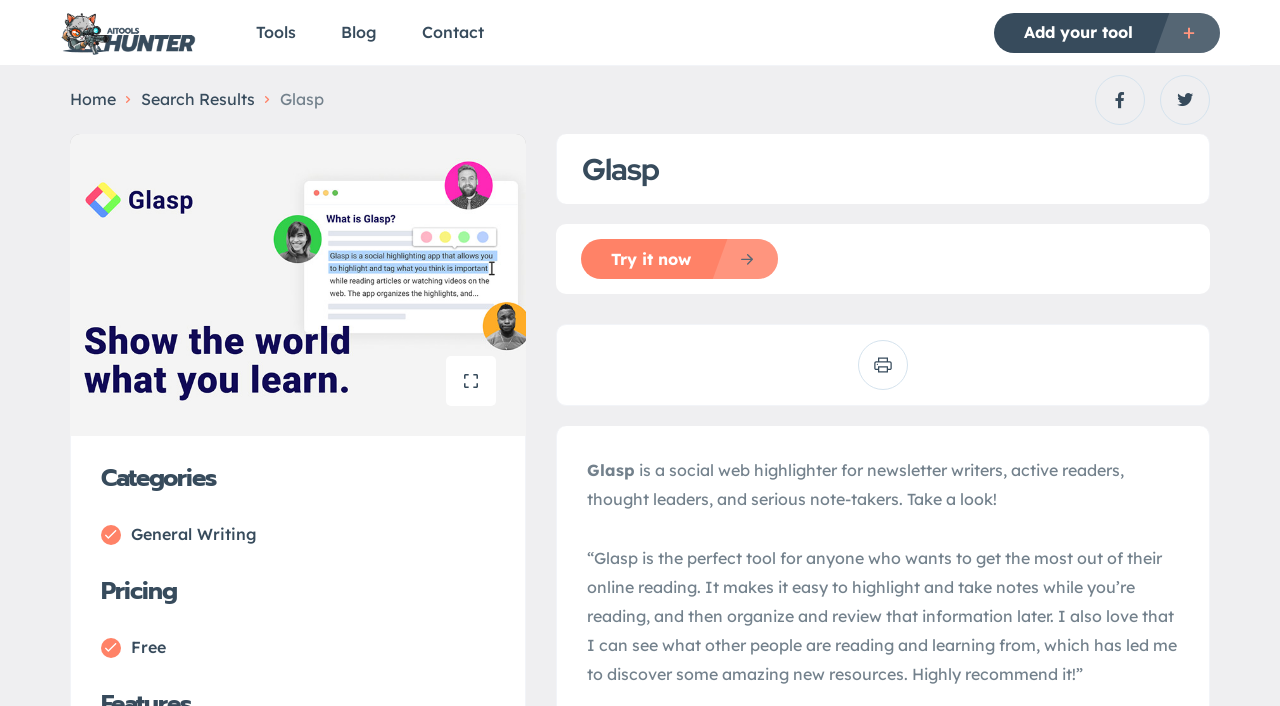Pinpoint the bounding box coordinates of the area that should be clicked to complete the following instruction: "Search for something". The coordinates must be given as four float numbers between 0 and 1, i.e., [left, top, right, bottom].

[0.11, 0.12, 0.199, 0.161]